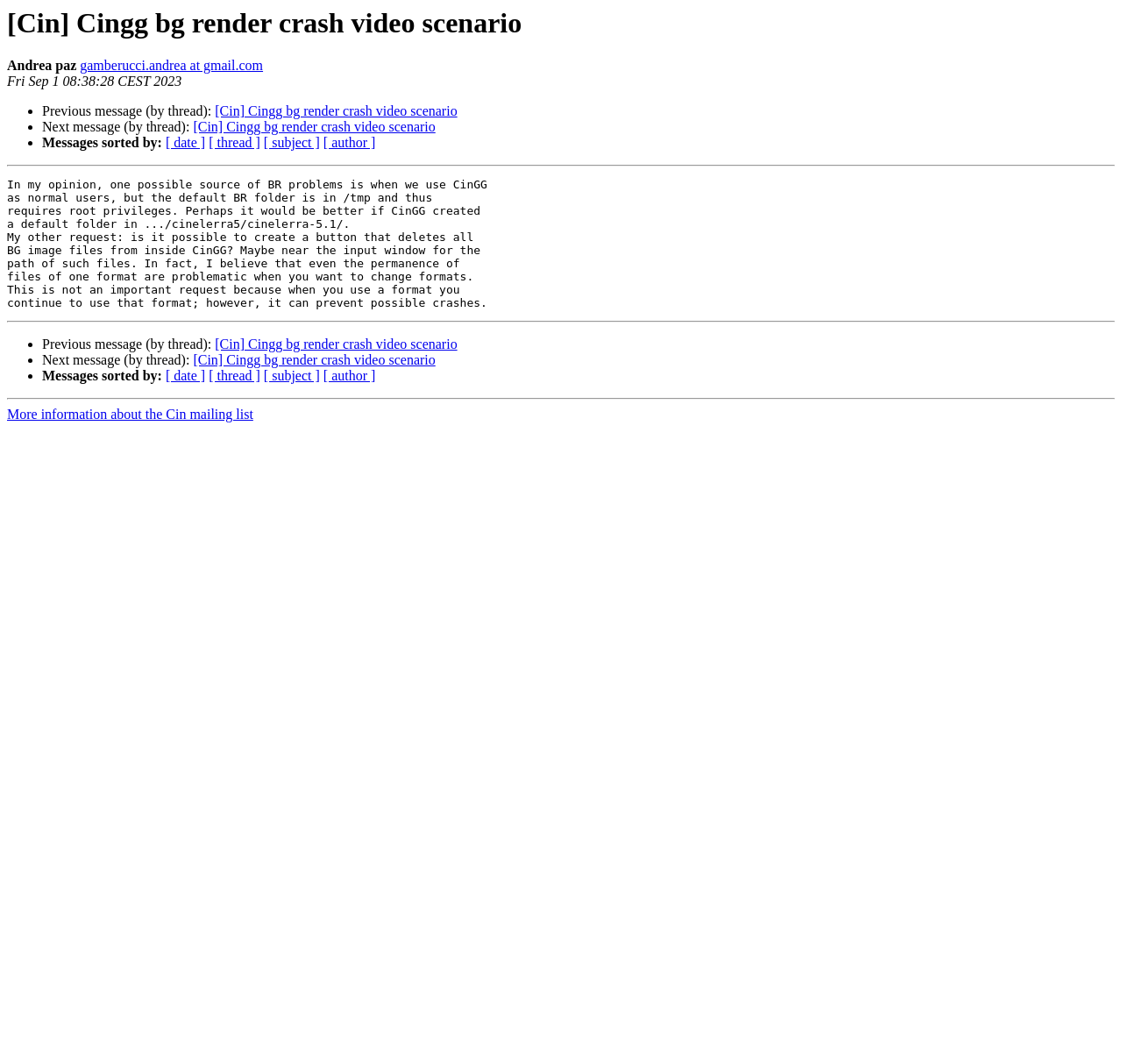Could you locate the bounding box coordinates for the section that should be clicked to accomplish this task: "Check more information about the Cin mailing list".

[0.006, 0.383, 0.226, 0.397]